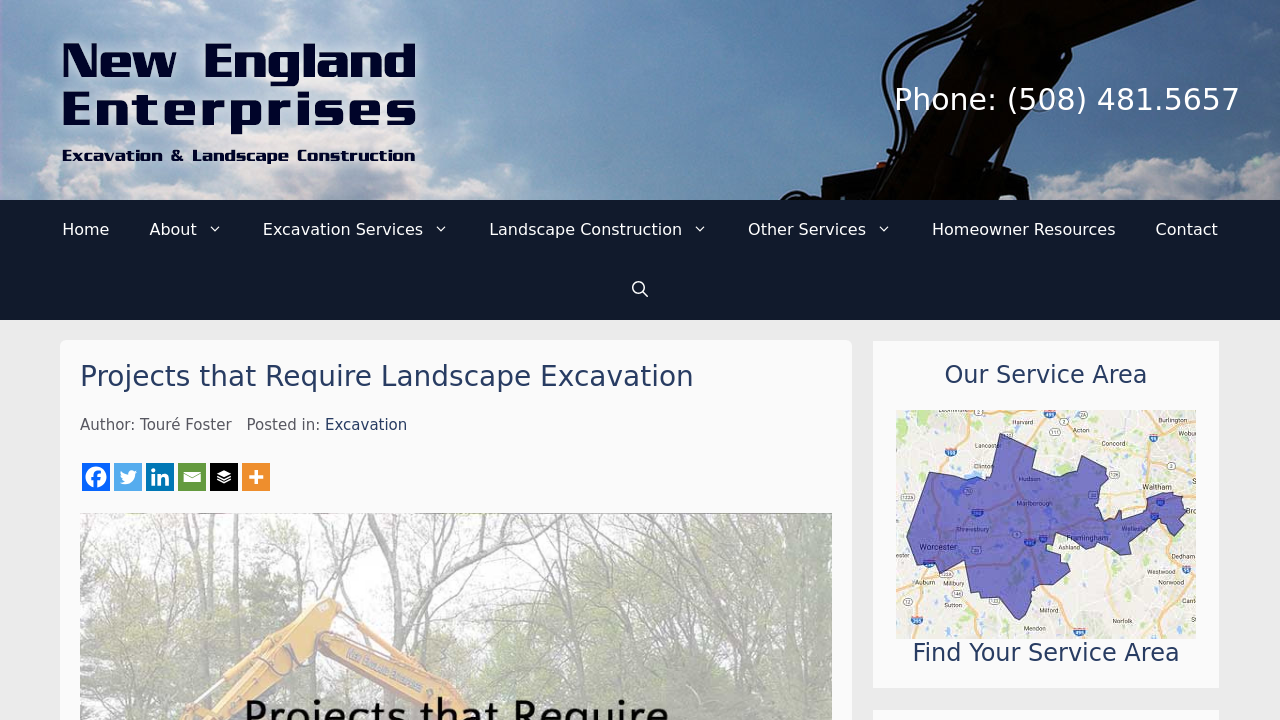Locate the bounding box coordinates of the UI element described by: "alt="New England Enterprises"". The bounding box coordinates should consist of four float numbers between 0 and 1, i.e., [left, top, right, bottom].

[0.031, 0.124, 0.341, 0.151]